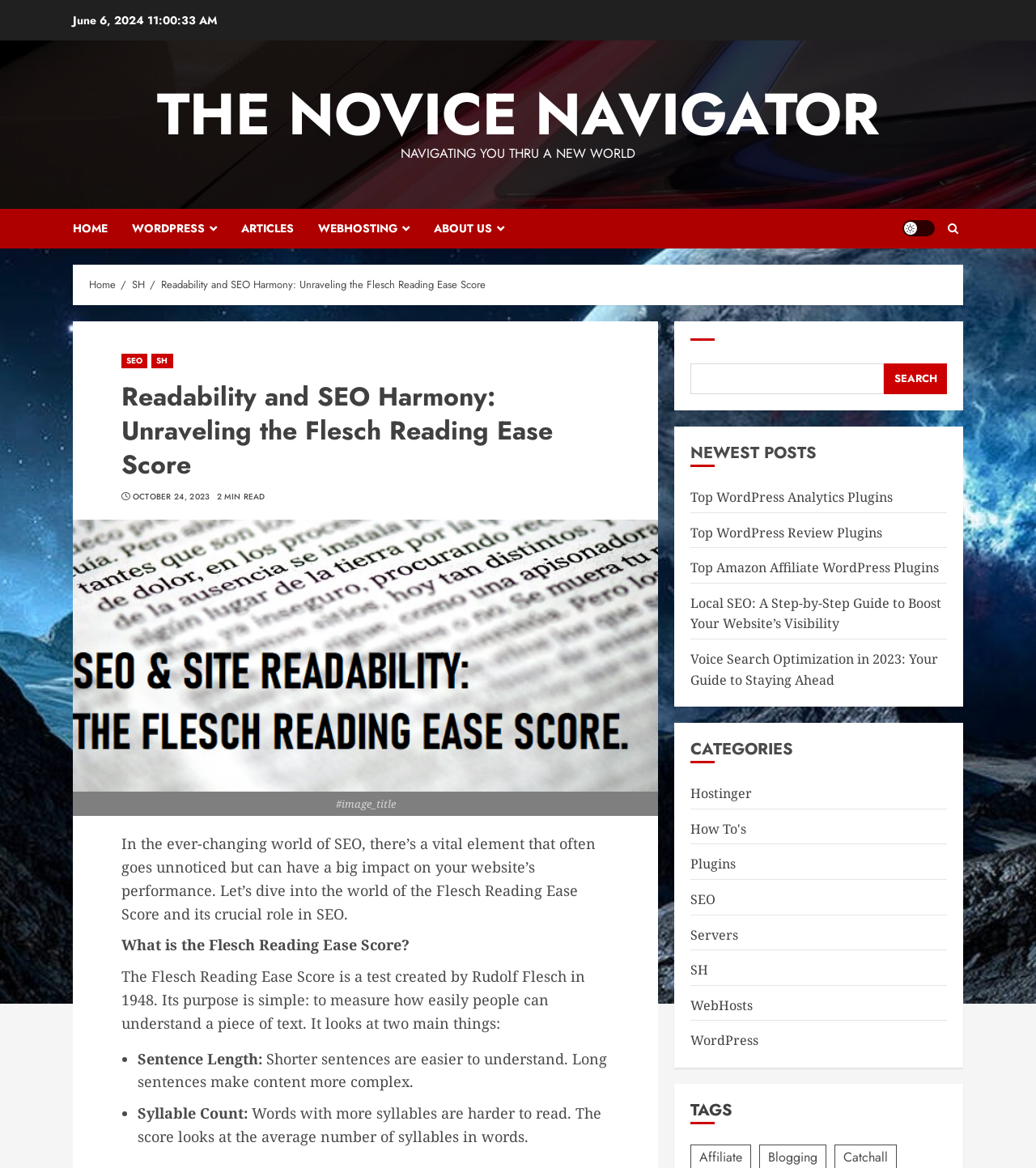How many minutes does it take to read the article?
Make sure to answer the question with a detailed and comprehensive explanation.

The answer can be found by looking at the text in the webpage, specifically the section that indicates the reading time of the article, which is 2 minutes.